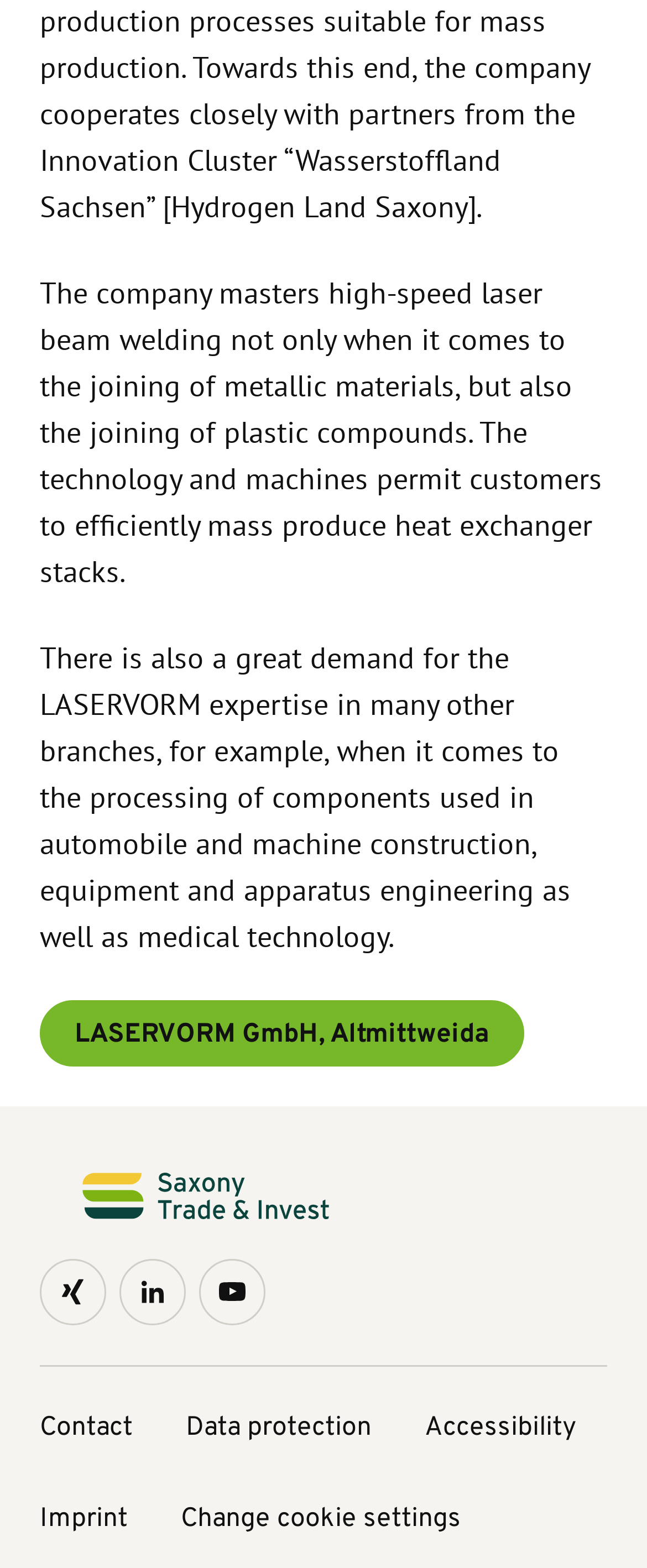What is the purpose of LASERVORM's expertise in other branches?
Look at the image and construct a detailed response to the question.

According to the StaticText element with ID 198, LASERVORM's expertise is in demand in other branches, such as automobile and machine construction, equipment and apparatus engineering, and medical technology, for the processing of components.